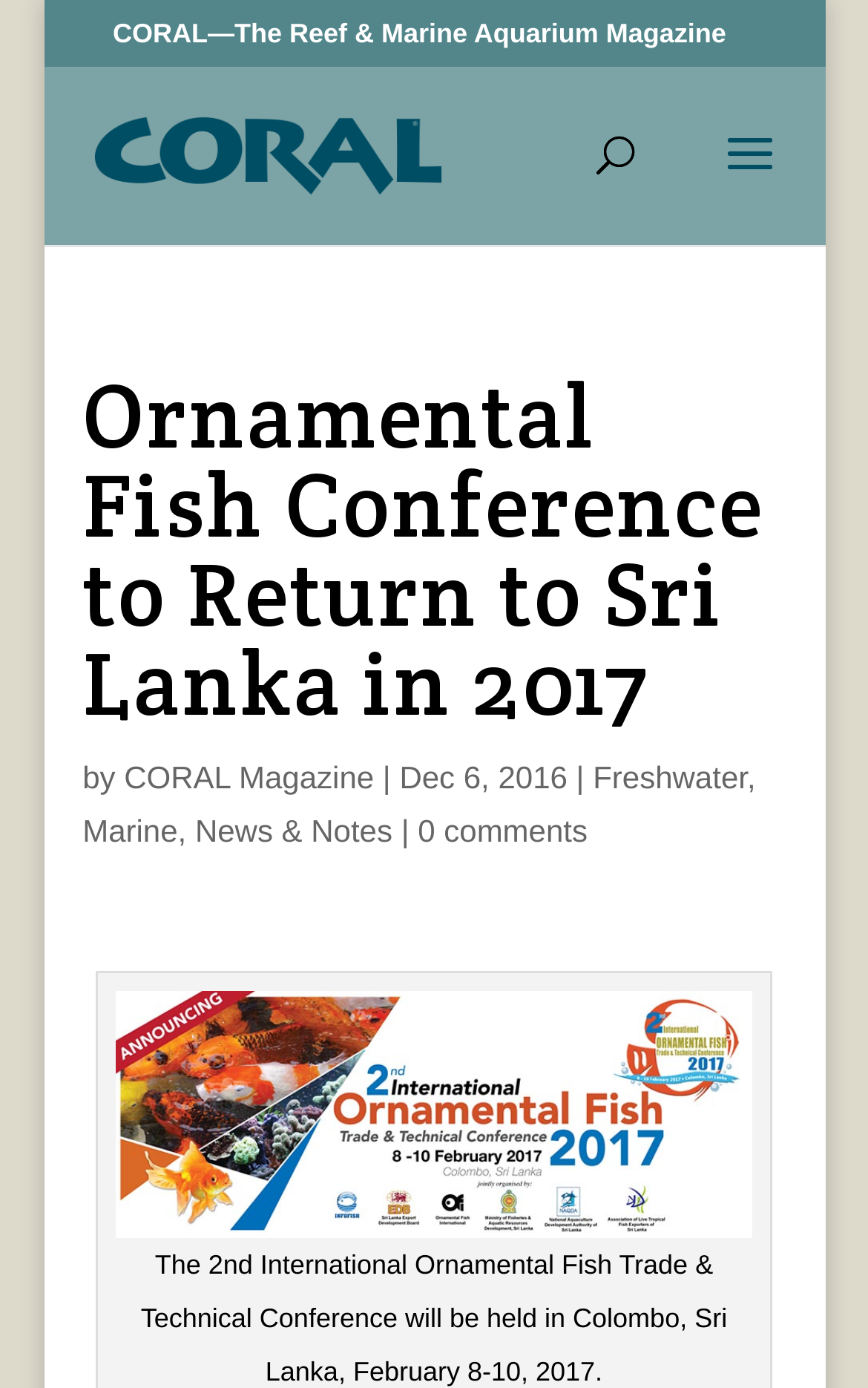Determine the bounding box of the UI element mentioned here: "Marine". The coordinates must be in the format [left, top, right, bottom] with values ranging from 0 to 1.

[0.095, 0.586, 0.205, 0.611]